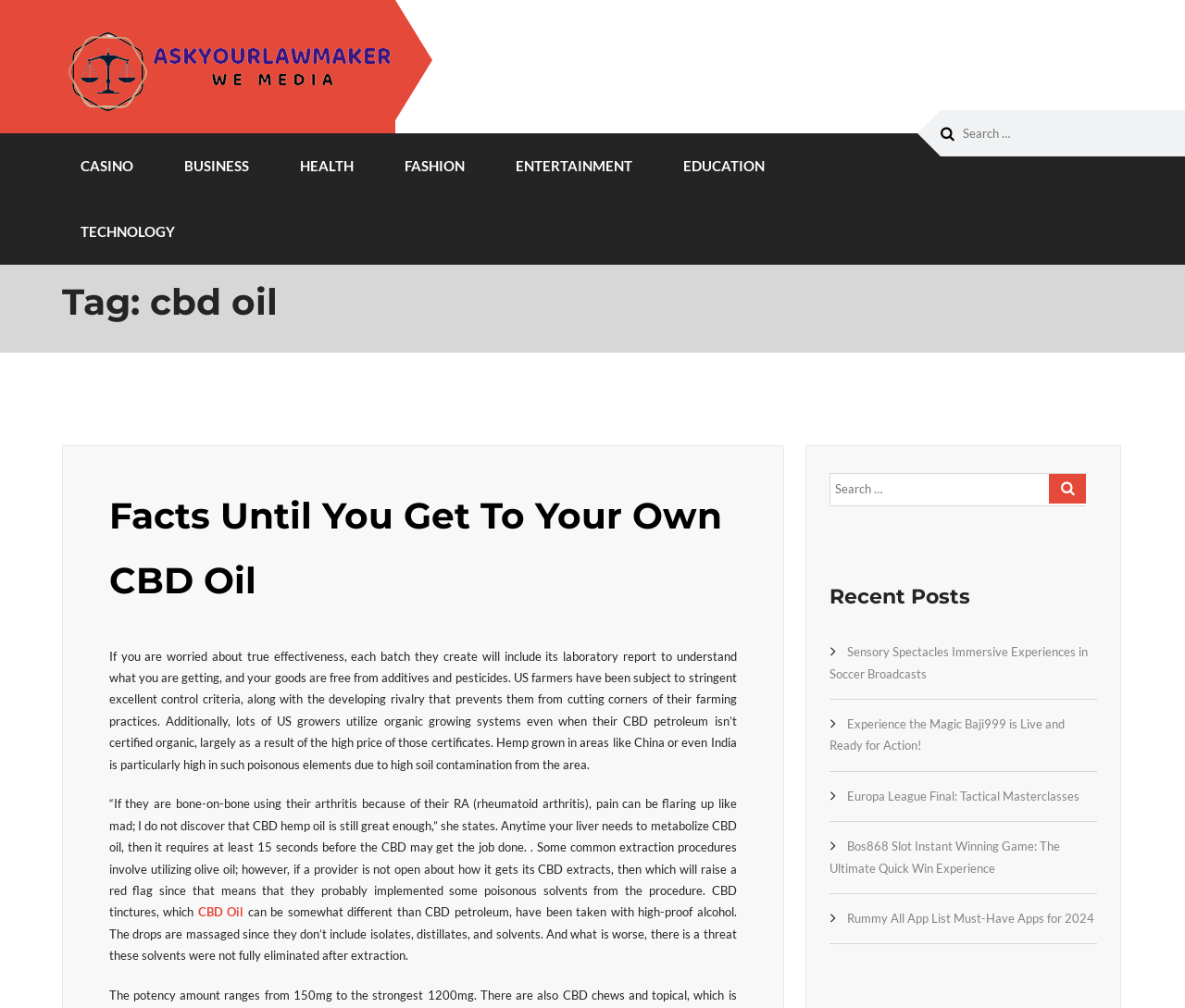Determine the bounding box coordinates for the clickable element to execute this instruction: "Click on the link to read about Facts Until You Get To Your Own CBD Oil". Provide the coordinates as four float numbers between 0 and 1, i.e., [left, top, right, bottom].

[0.092, 0.49, 0.609, 0.598]